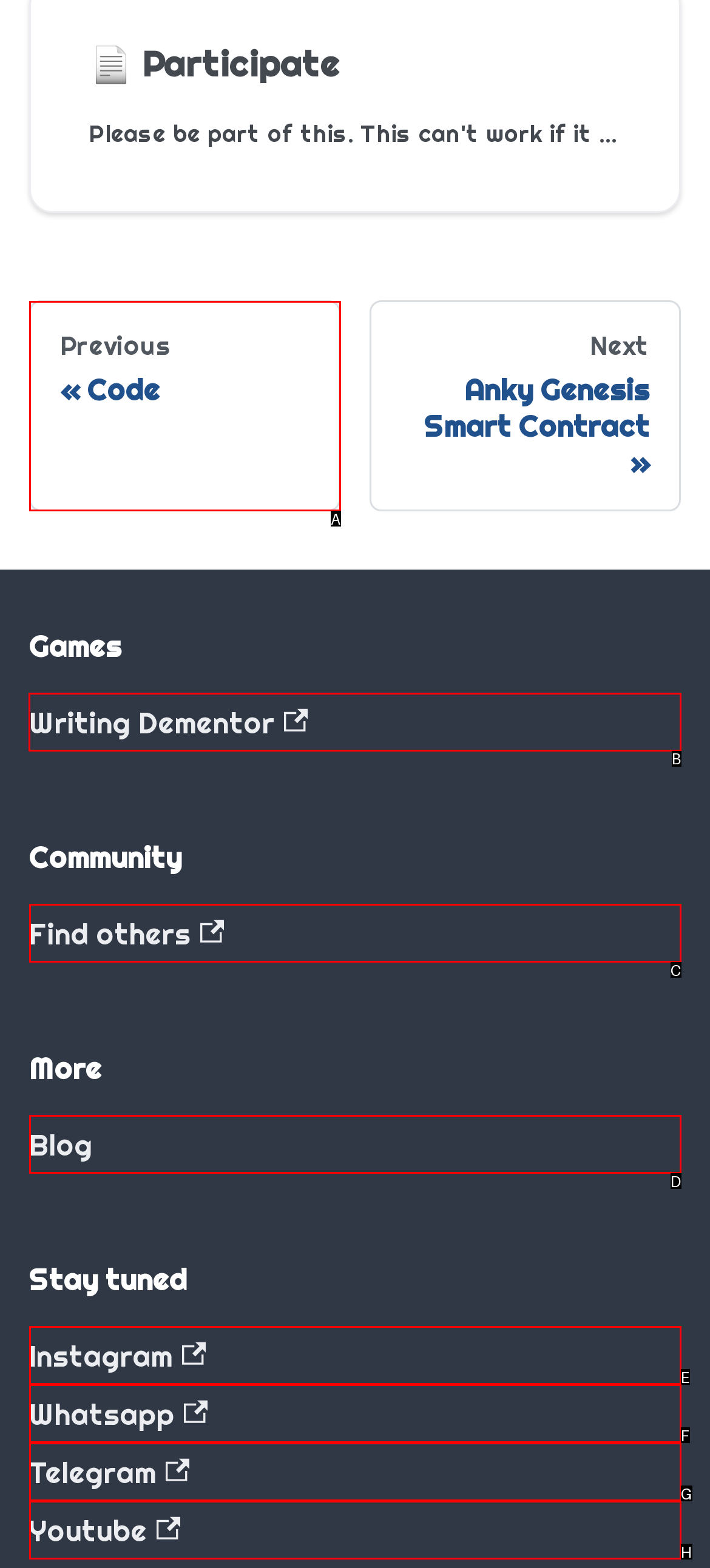Out of the given choices, which letter corresponds to the UI element required to Learn about sending artwork? Answer with the letter.

None